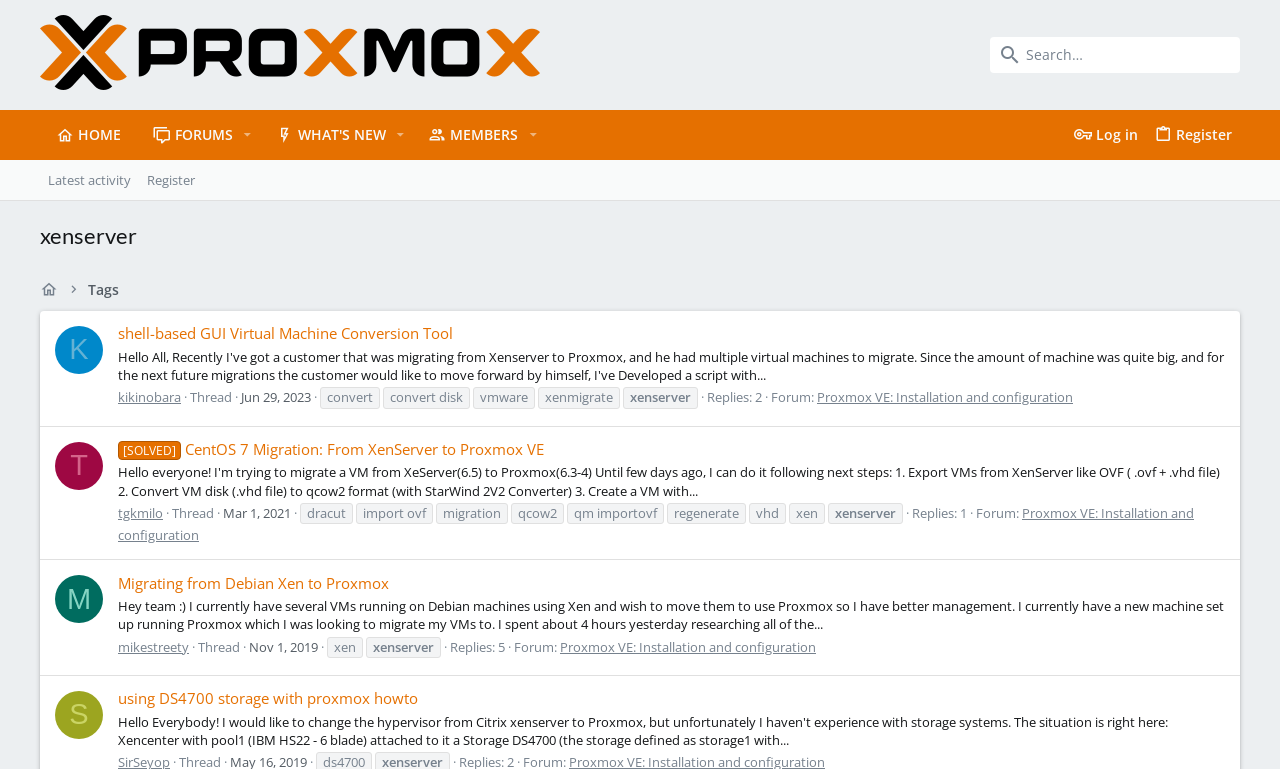How many threads are on this forum page?
Please answer the question as detailed as possible.

I counted the number of threads on this forum page by looking at the headings of each thread, which are 'shell-based GUI Virtual Machine Conversion Tool', '[SOLVED] CentOS 7 Migration: From XenServer to Proxmox VE', 'Migrating from Debian Xen to Proxmox', and 'using DS4700 storage with proxmox howto'. There are 4 threads in total.